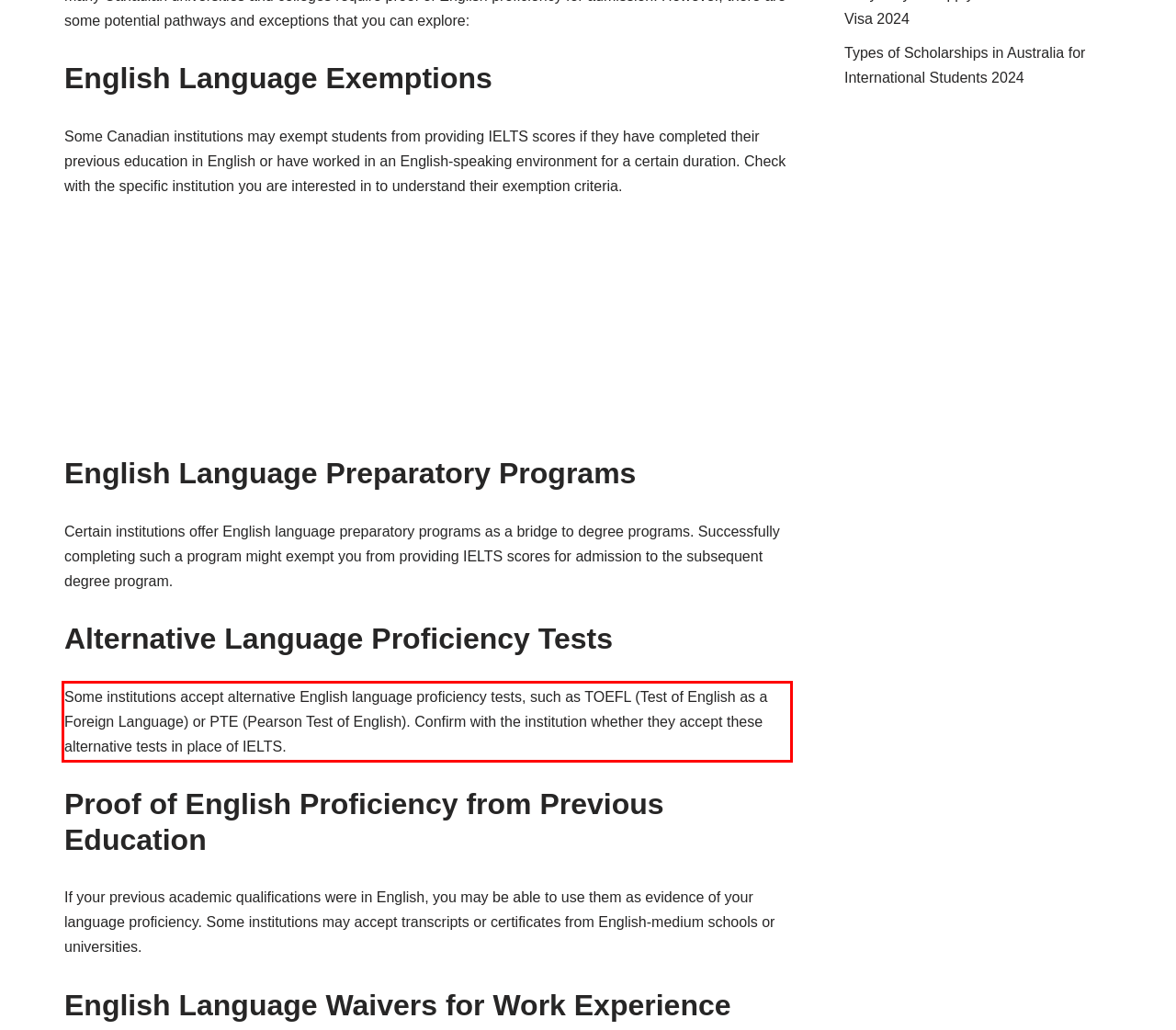Using the provided webpage screenshot, identify and read the text within the red rectangle bounding box.

Some institutions accept alternative English language proficiency tests, such as TOEFL (Test of English as a Foreign Language) or PTE (Pearson Test of English). Confirm with the institution whether they accept these alternative tests in place of IELTS.